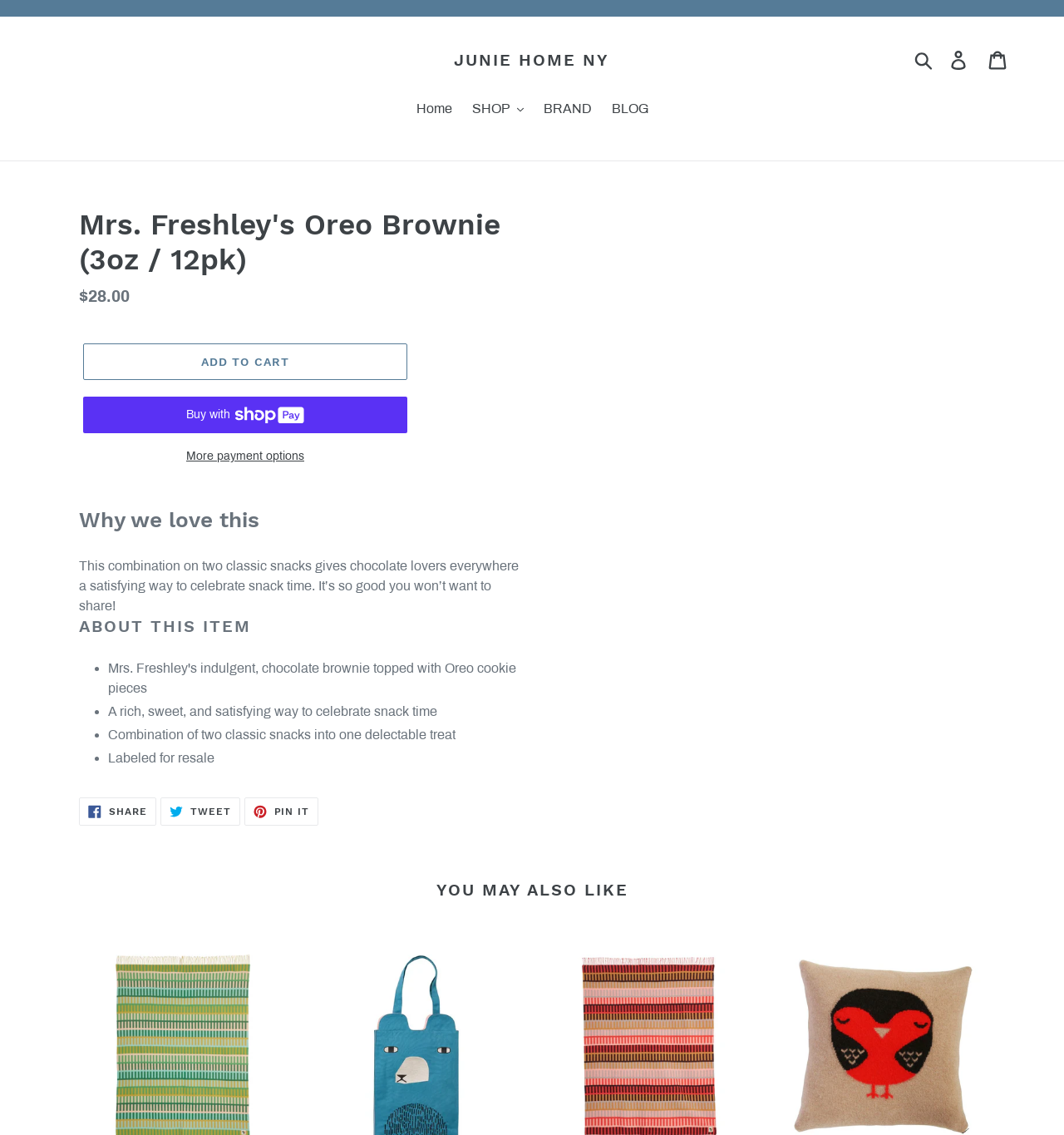Identify the bounding box coordinates of the clickable section necessary to follow the following instruction: "Go to home page". The coordinates should be presented as four float numbers from 0 to 1, i.e., [left, top, right, bottom].

[0.383, 0.087, 0.432, 0.107]